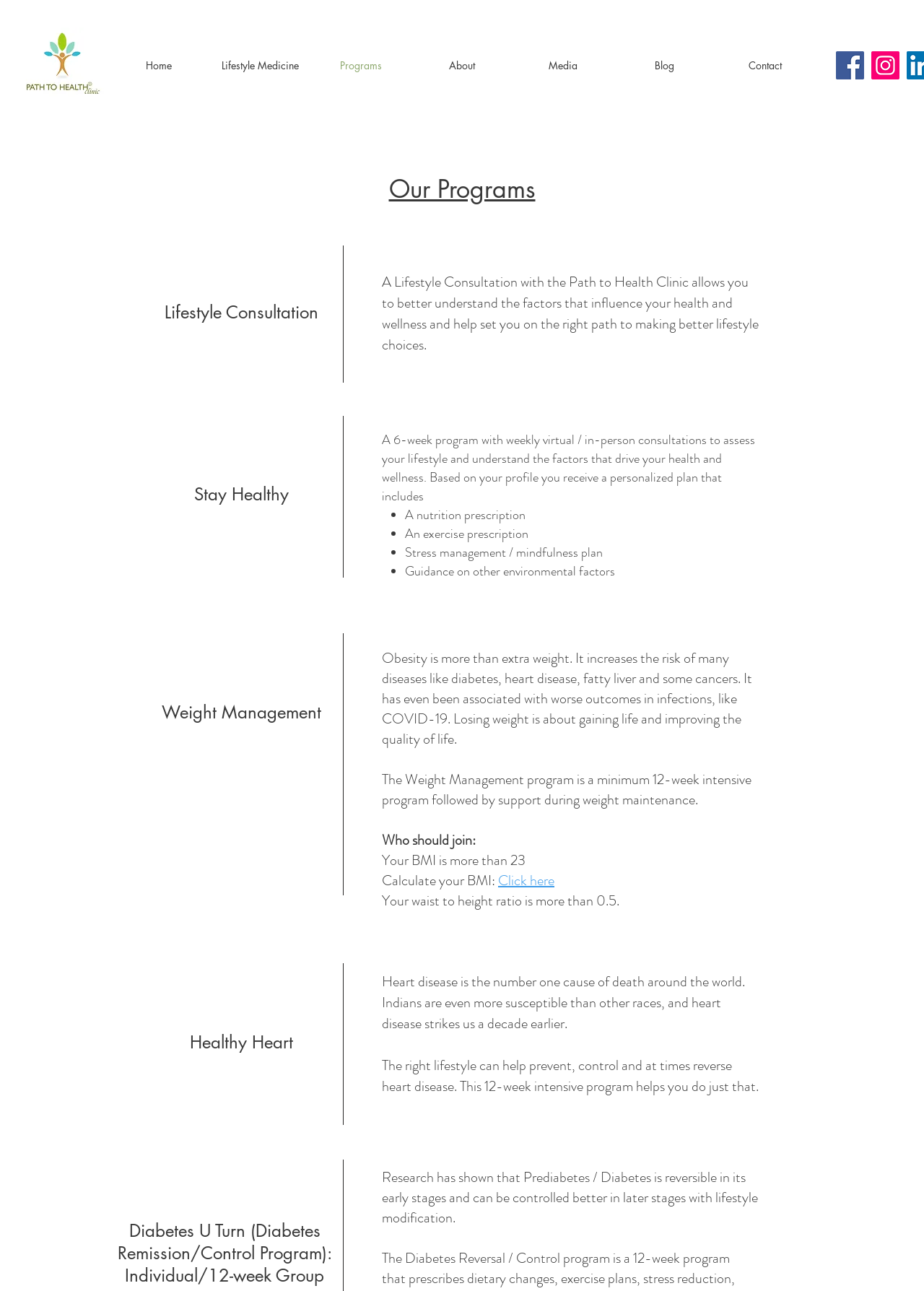What is the name of the clinic?
Based on the screenshot, provide your answer in one word or phrase.

Path to Health Clinic